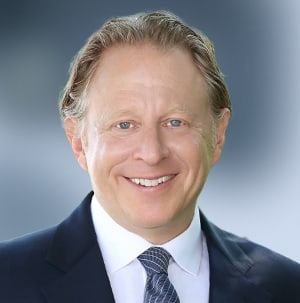Describe thoroughly the contents of the image.

The image features a professional headshot of a smiling man dressed in a dark suit and light-colored shirt, complemented by a tie featuring a subtle pattern. The background is softly blurred, enhancing the focus on his friendly expression and approachable demeanor. This image is associated with Jeffrey Glassman, a Boston-based attorney specializing in car accident law, as indicated in the accompanying blog article discussing a significant trucking incident involving honeybees. The overall impression of the image portrays a confident and reassuring figure, likely intended to convey trust and competence in legal matters.